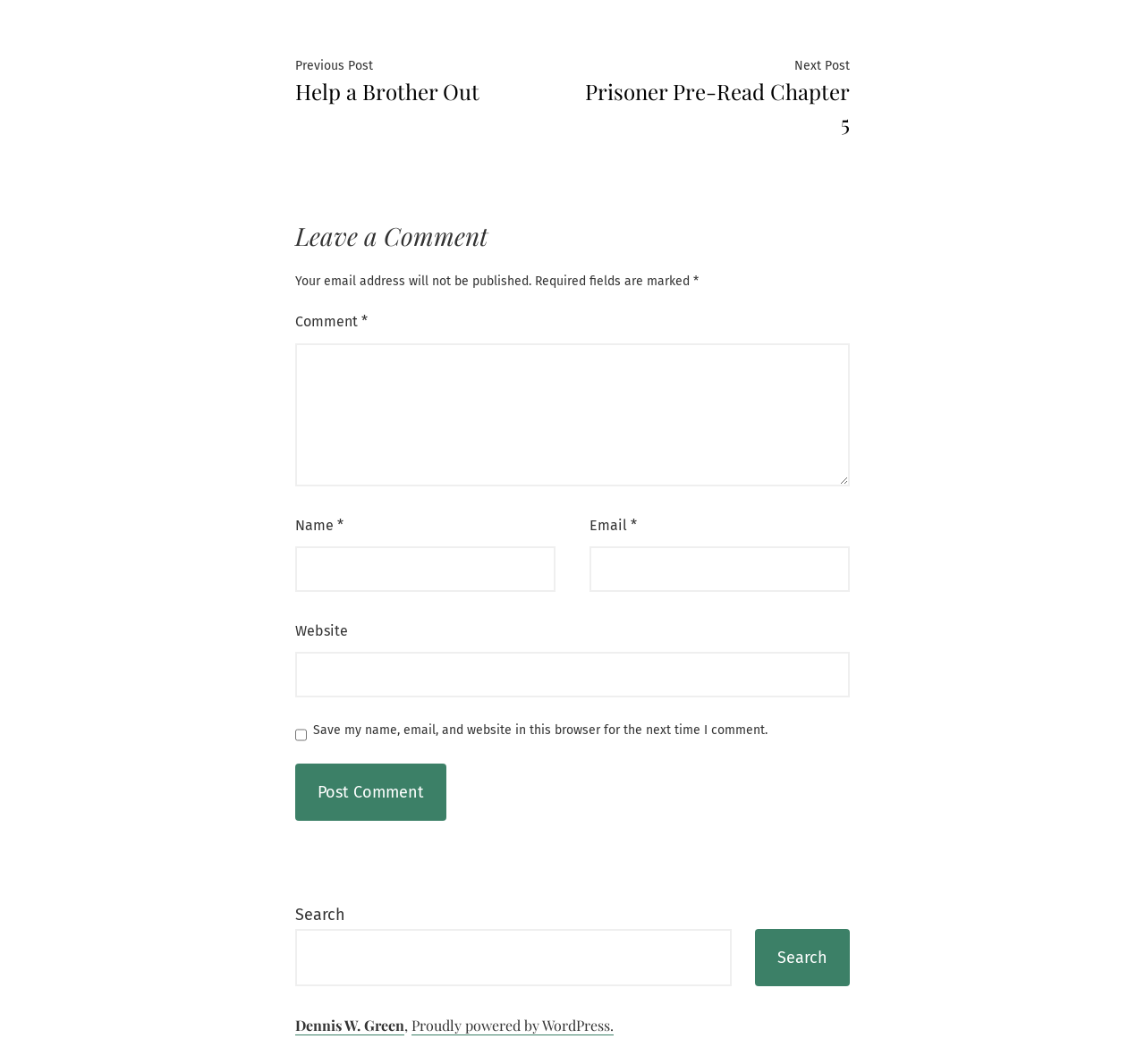Please identify the bounding box coordinates of the clickable area that will fulfill the following instruction: "Post a comment". The coordinates should be in the format of four float numbers between 0 and 1, i.e., [left, top, right, bottom].

[0.258, 0.718, 0.39, 0.772]